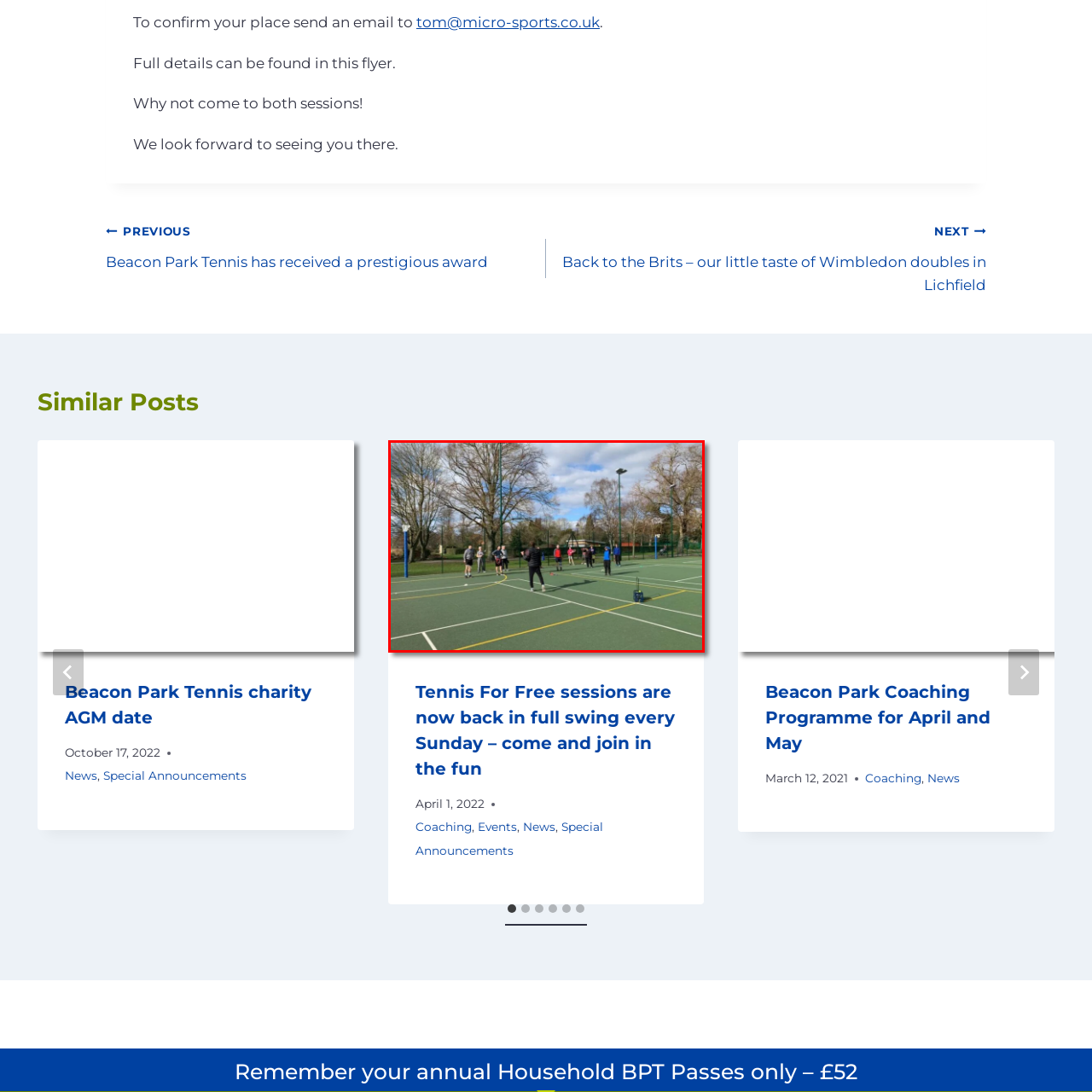Generate a detailed caption for the content inside the red bounding box.

The image captures an engaging scene on a tennis court where a group of players participates in a tennis session. Set against a backdrop of trees and under a partly cloudy sky, the atmosphere is vibrant and active. Participants, wearing a mix of athletic wear, are seen interacting, with some listening attentively to a coach or instructor, who appears to be demonstrating techniques. The court is well-maintained, featuring clear lines, while nearby equipment, possibly for training purposes, suggests a structured activity. This is likely part of a community initiative, hinted by the mention of "Tennis For Free sessions," aimed at encouraging participation and promoting an active lifestyle in the local area.